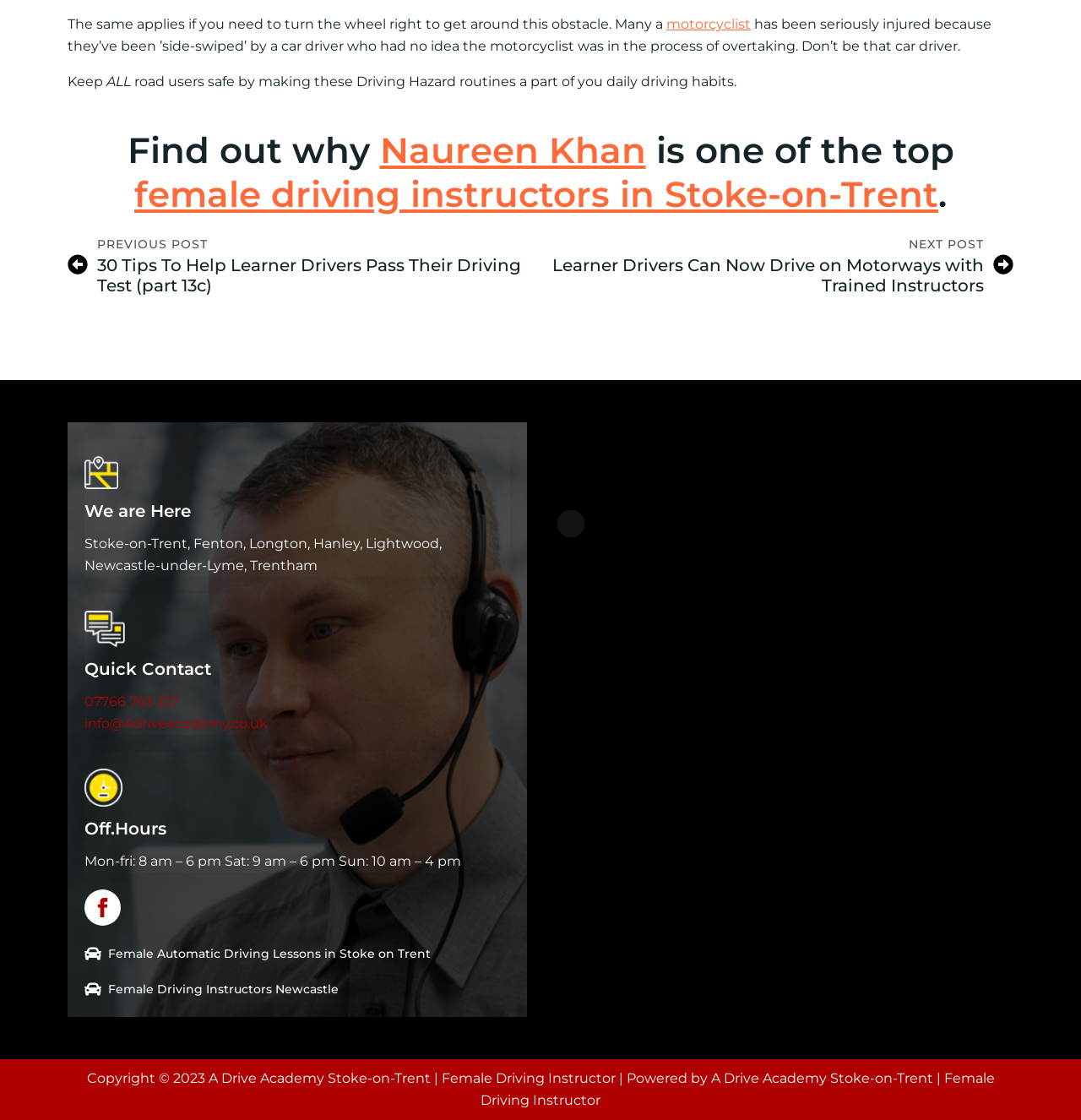Please answer the following question using a single word or phrase: 
What is the name of the driving academy?

A Drive Academy